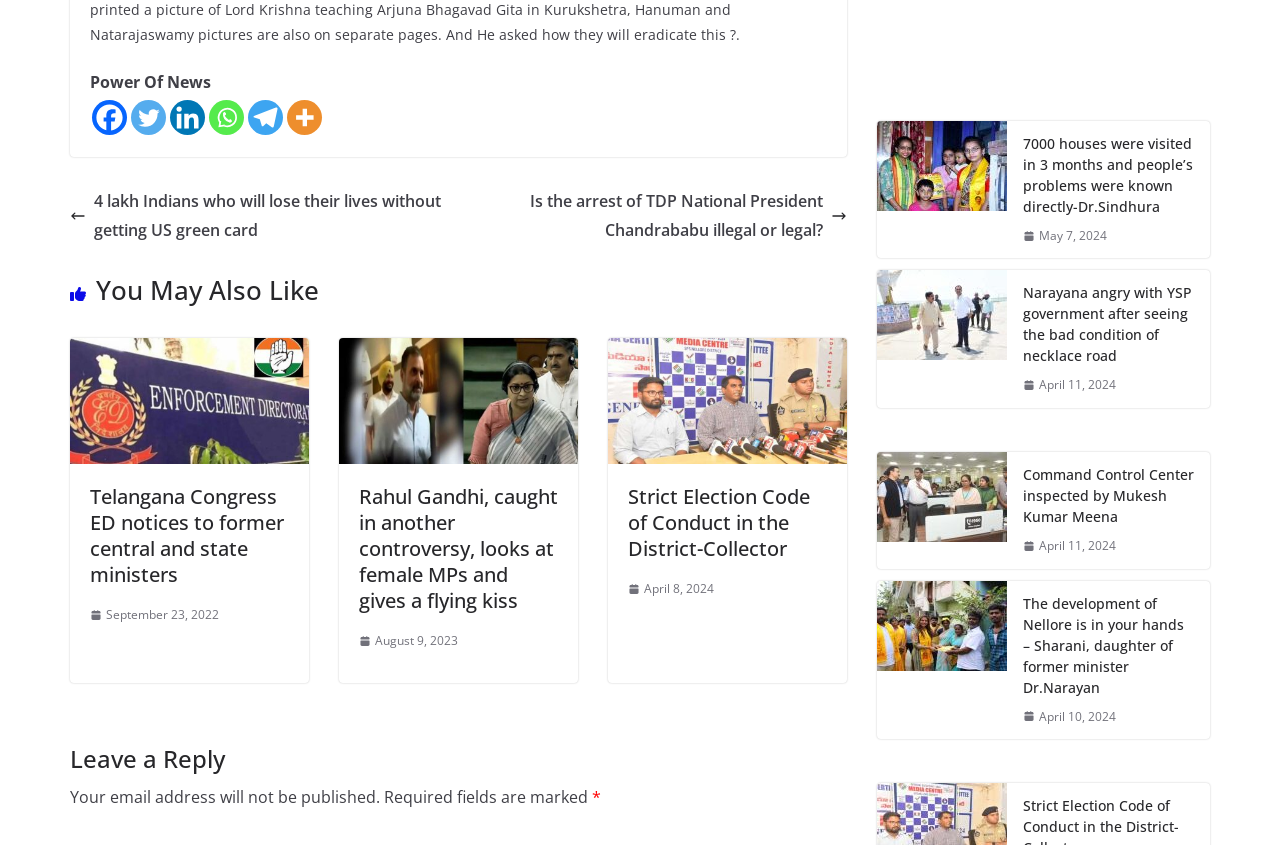From the element description: "aria-label="Linkedin" title="Linkedin"", extract the bounding box coordinates of the UI element. The coordinates should be expressed as four float numbers between 0 and 1, in the order [left, top, right, bottom].

[0.133, 0.118, 0.16, 0.159]